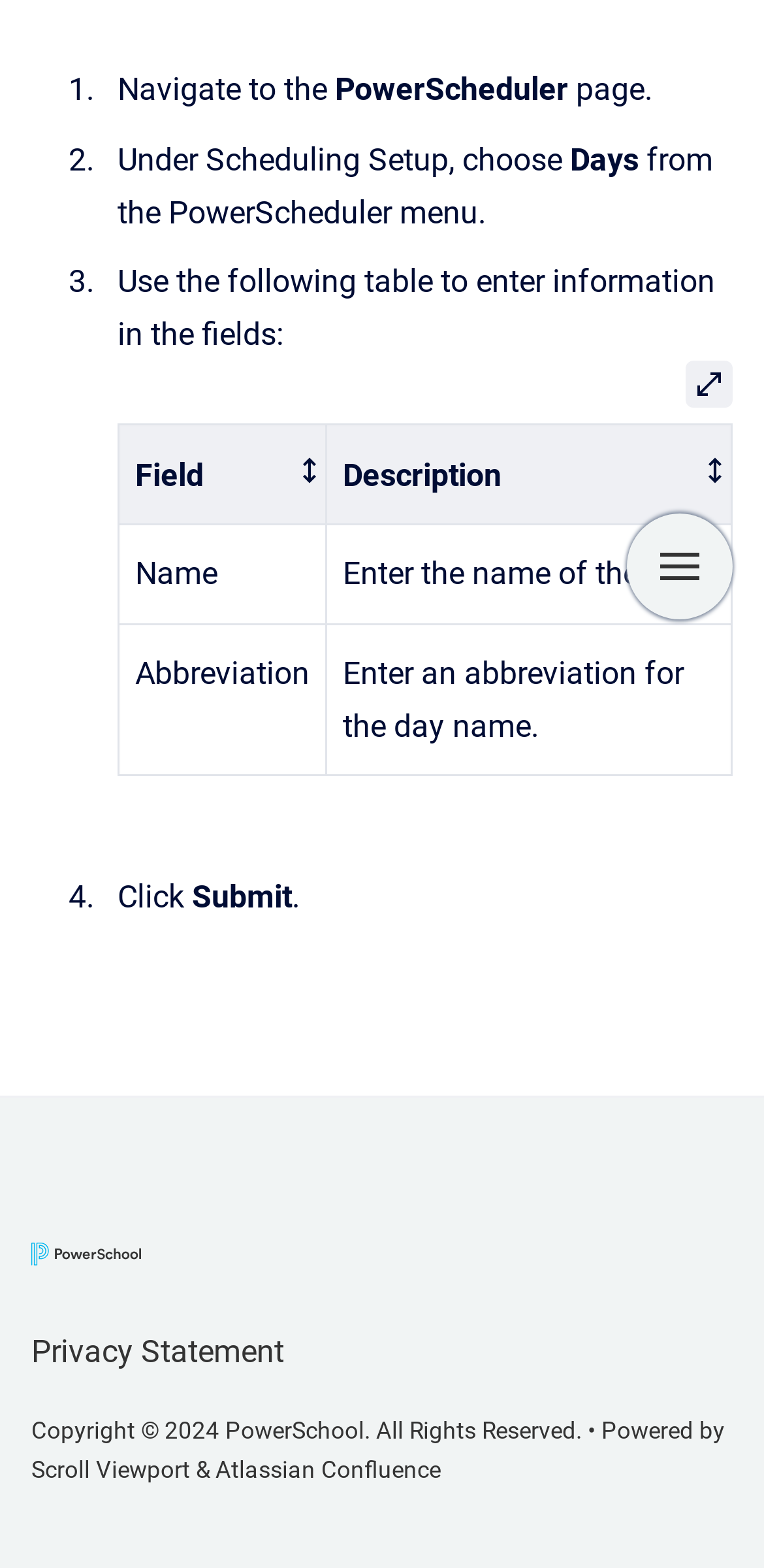Using the description "Description", locate and provide the bounding box of the UI element.

[0.427, 0.271, 0.958, 0.334]